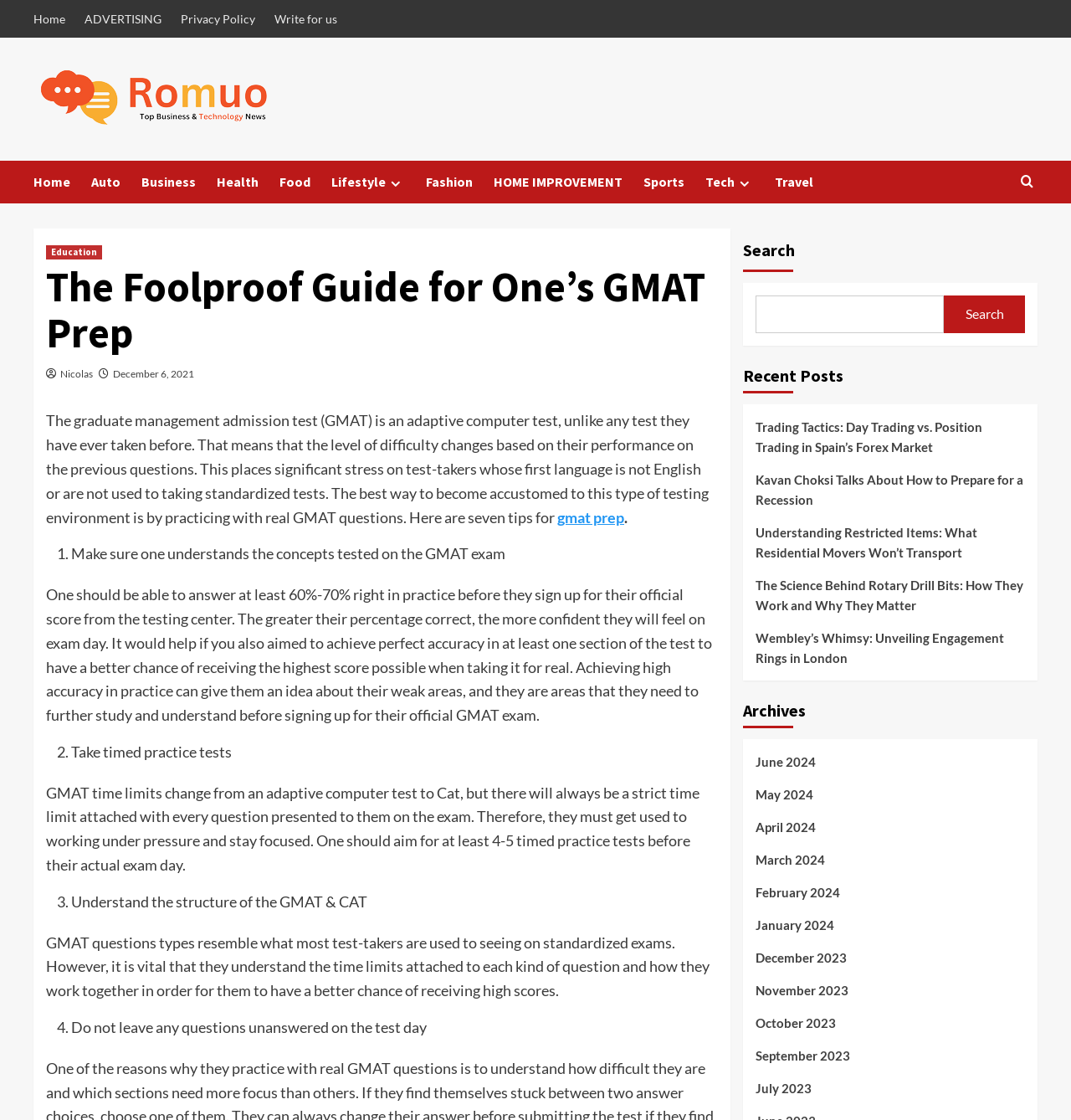What is the significance of understanding the structure of the GMAT and CAT?
Analyze the image and deliver a detailed answer to the question.

The webpage emphasizes the importance of understanding the structure of the GMAT and CAT, including the time limits attached to each question type, to increase the chances of receiving high scores on the exam.